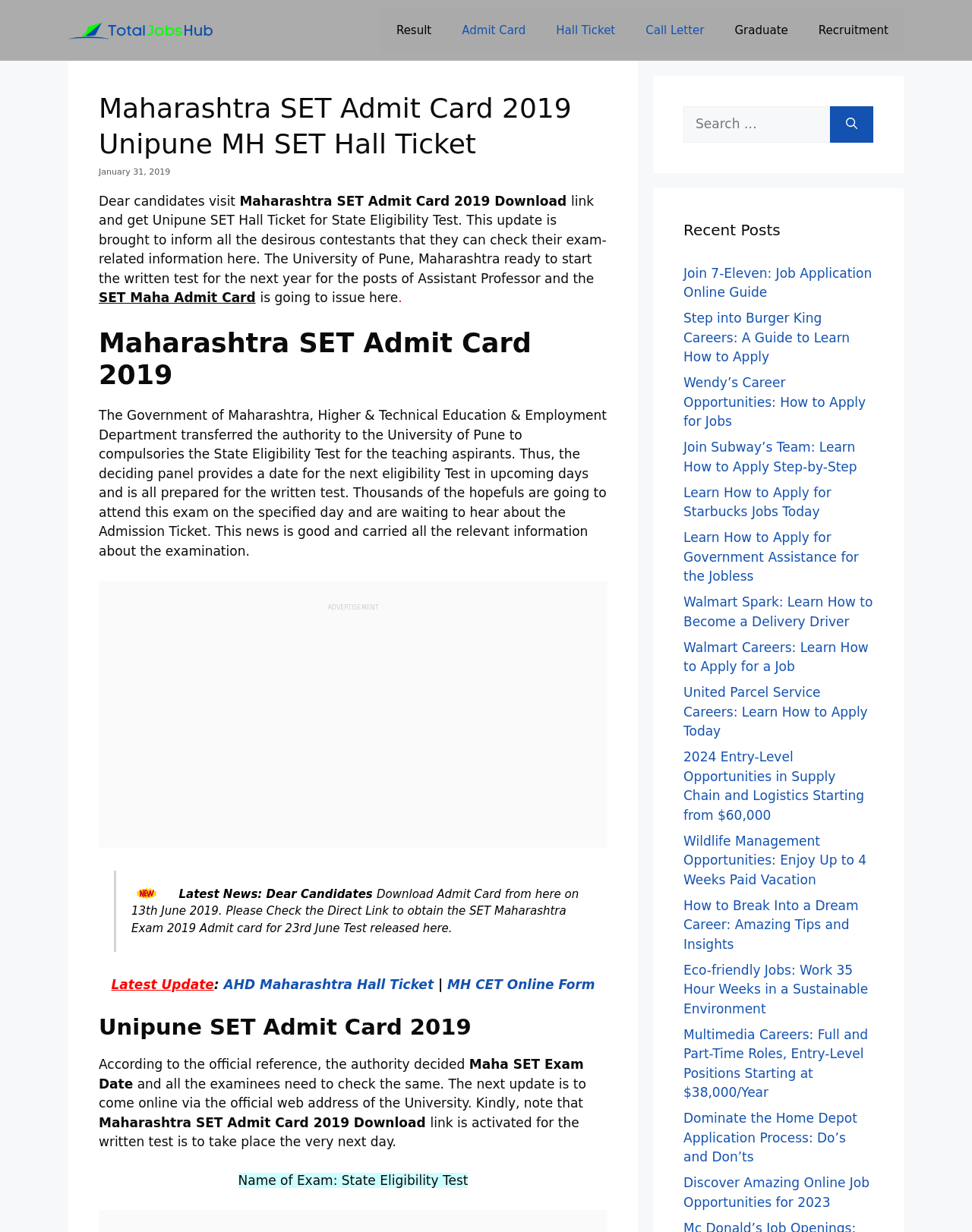Kindly respond to the following question with a single word or a brief phrase: 
What is the role of the Government of Maharashtra in the State Eligibility Test?

Transferred authority to University of Pune